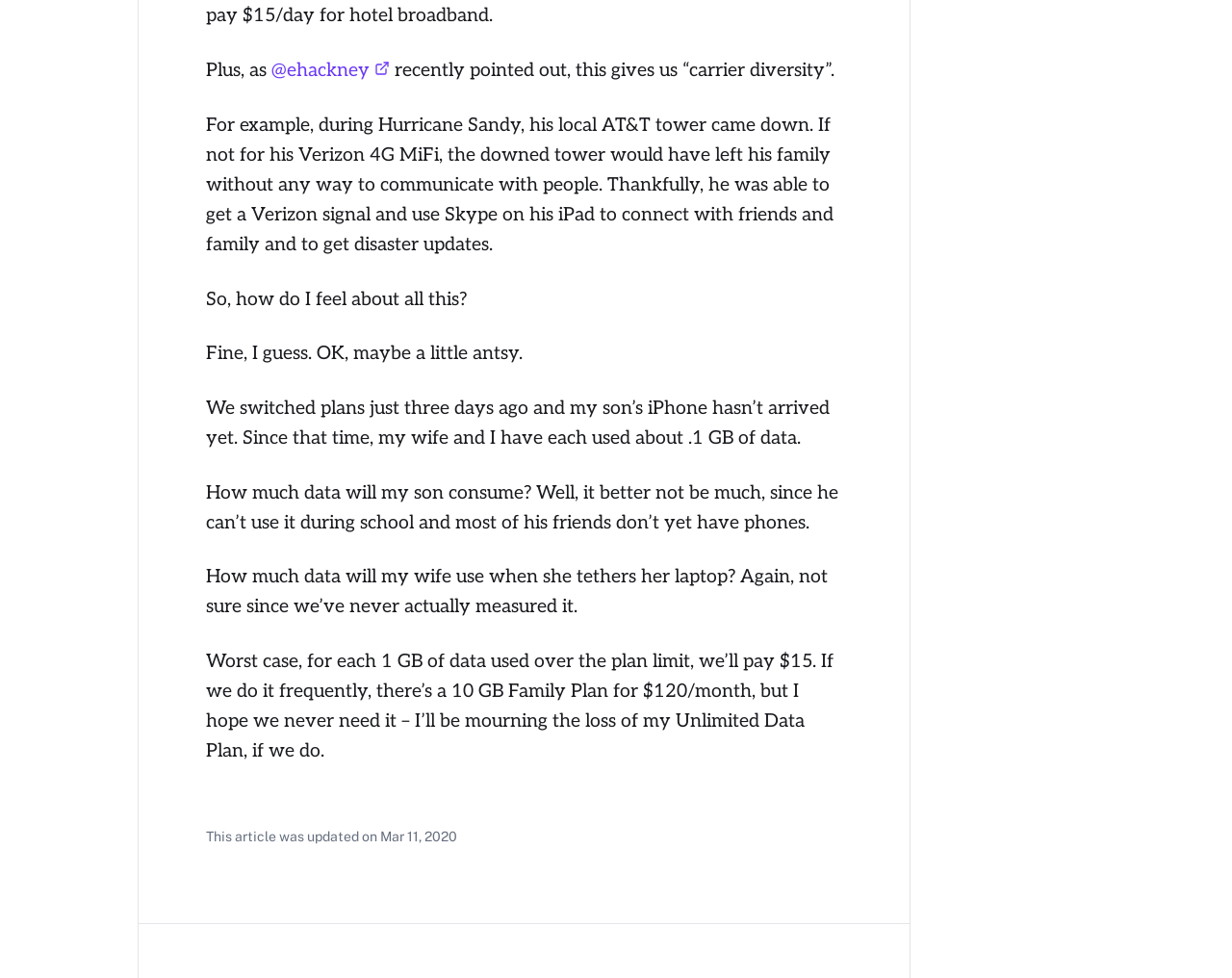What is the date when the article was updated?
Please give a detailed and elaborate explanation in response to the question.

The article was updated on March 11, 2020, as indicated by the timestamp at the bottom of the page.